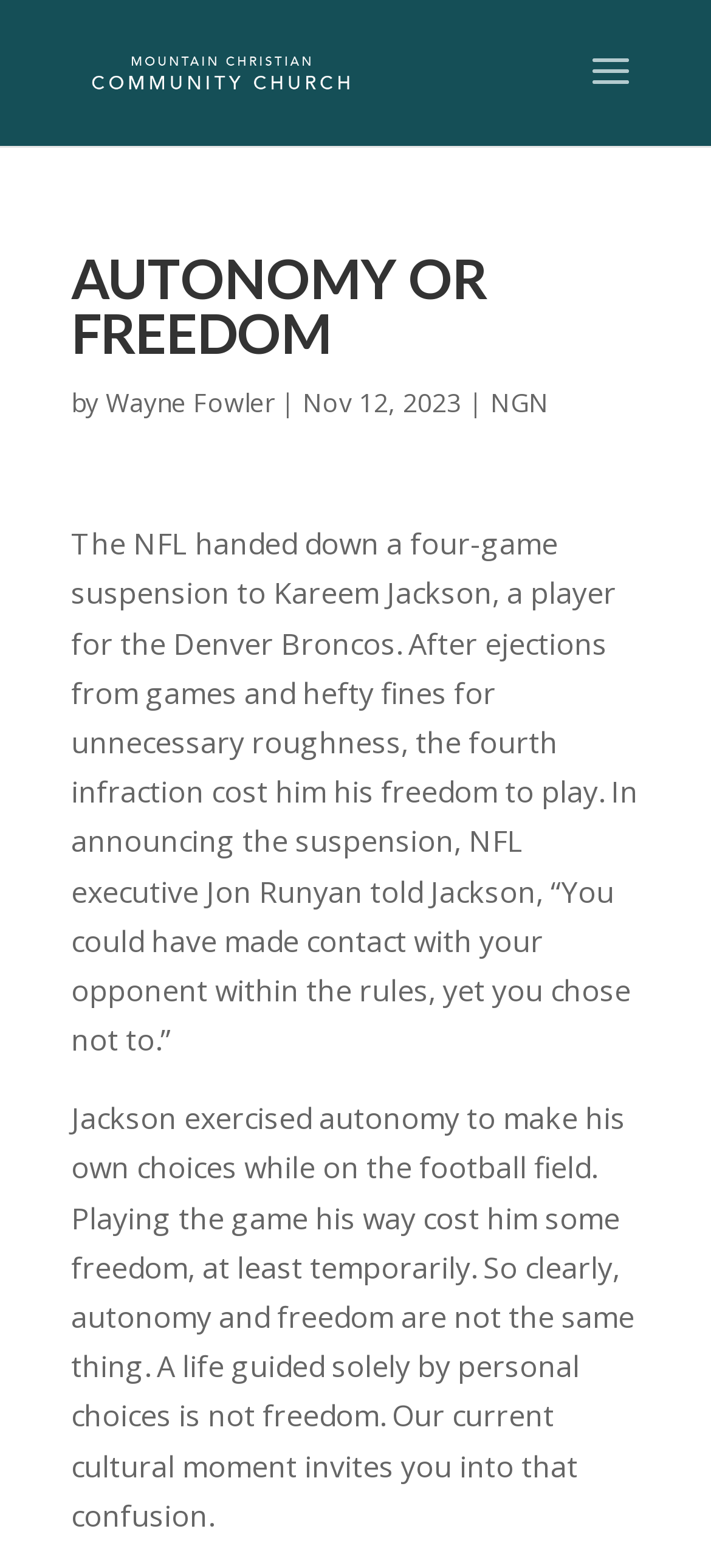Provide a thorough description of the webpage's content and layout.

The webpage is about a sermon or article titled "Autonomy or Freedom" from Mountain Christian Community Church. At the top, there is a link to the church's website, accompanied by an image of the church's logo. Below this, a large heading displays the title "AUTONOMY OR FREEDOM". 

Underneath the heading, there is a section with the author's name, "Wayne Fowler", and the date "Nov 12, 2023". This section also includes a link to "NGN". 

The main content of the webpage is a passage of text that discusses the difference between autonomy and freedom, using the example of a football player, Kareem Jackson, who was suspended for four games due to unnecessary roughness. The passage explains that autonomy is not the same as freedom, and that a life guided solely by personal choices is not true freedom.